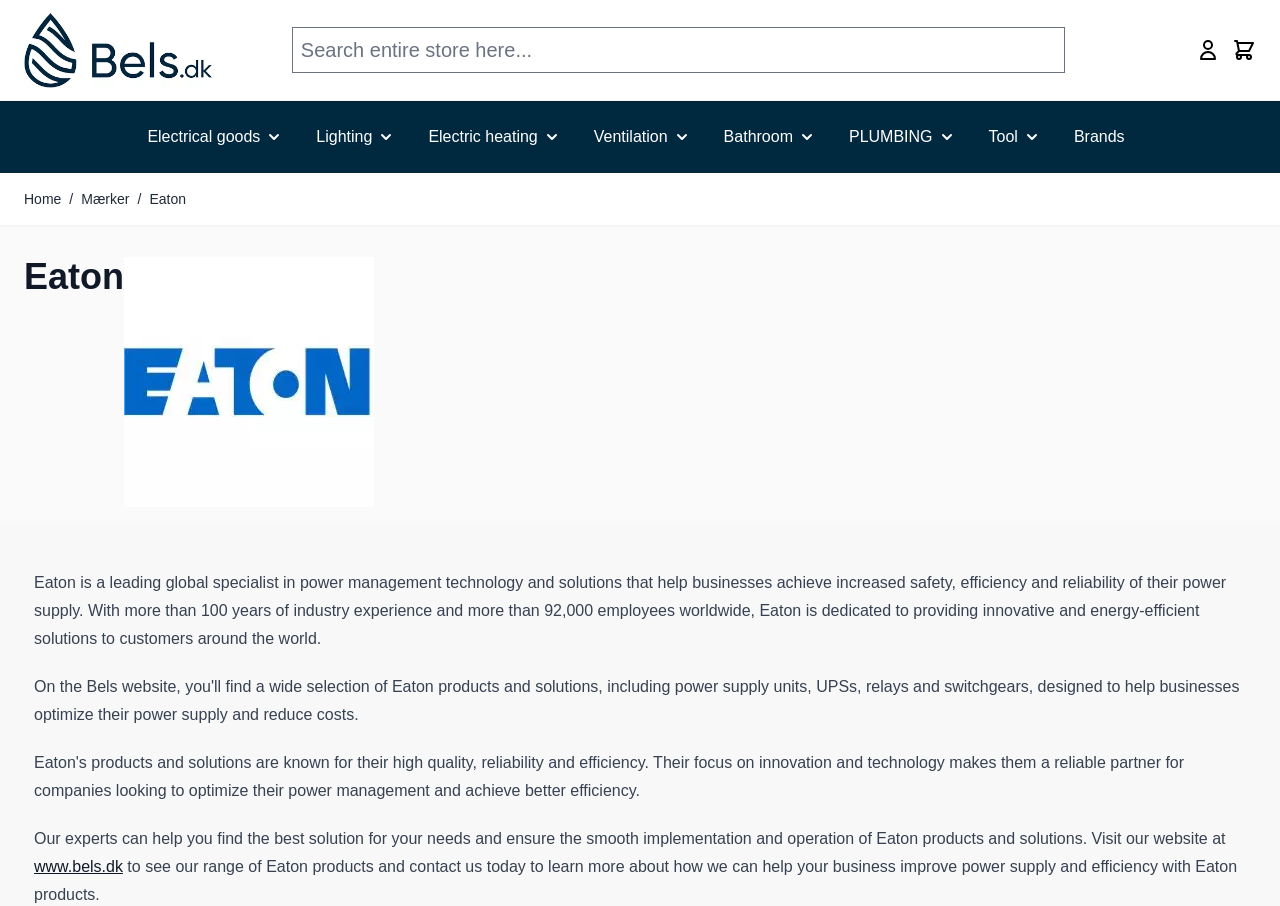Please identify the bounding box coordinates of the element on the webpage that should be clicked to follow this instruction: "Browse Electrical goods category". The bounding box coordinates should be given as four float numbers between 0 and 1, formatted as [left, top, right, bottom].

[0.115, 0.125, 0.203, 0.177]